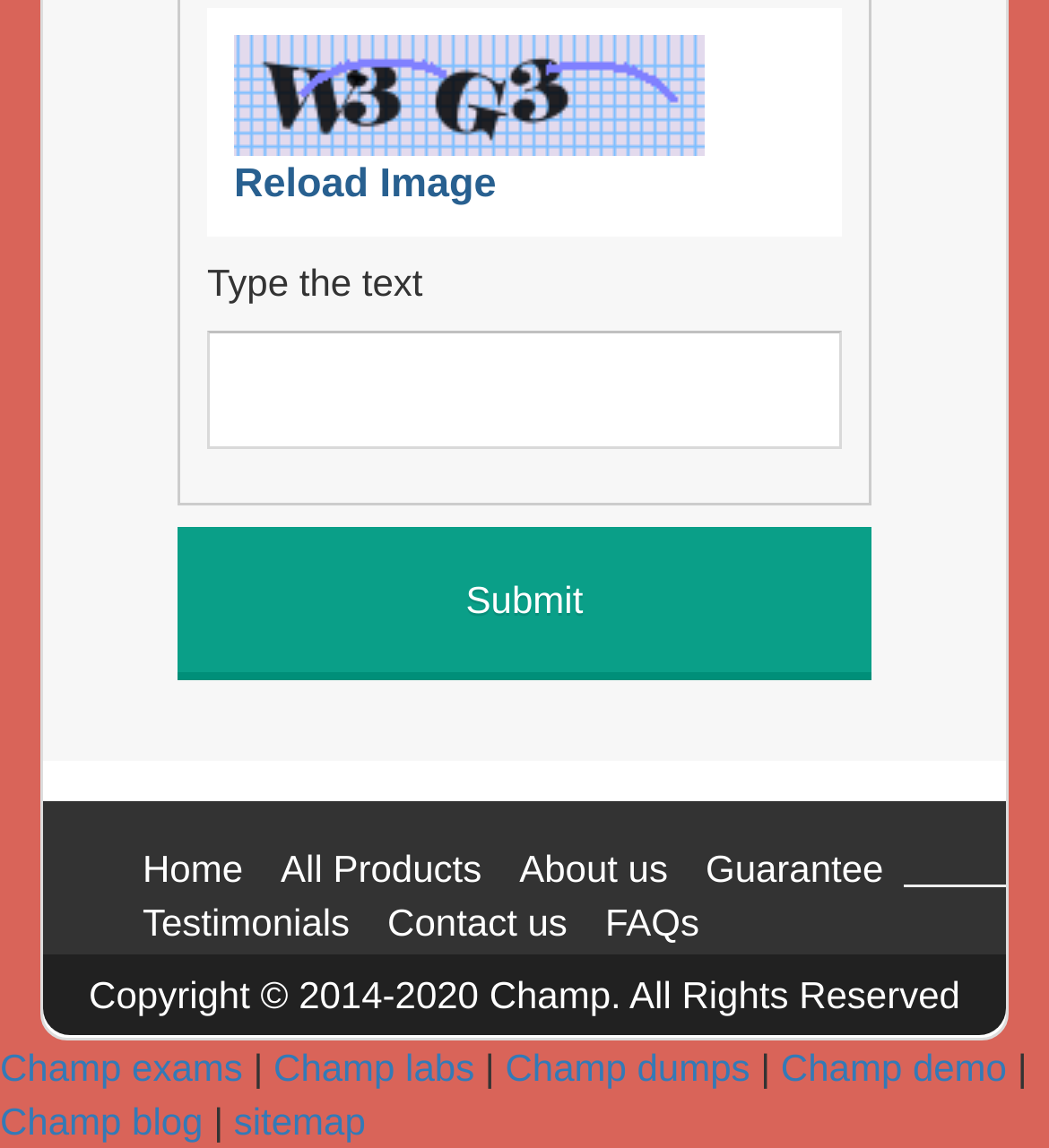What is the text above the textbox?
Please provide a detailed and comprehensive answer to the question.

The heading element above the textbox contains the text 'Type the text', indicating that the user needs to enter the text from the CAPTCHA image into the textbox.